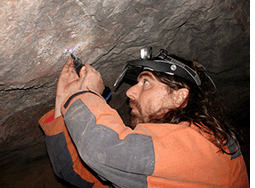Answer the following in one word or a short phrase: 
What is the goal of the research?

to uncover cultural and cognitive abilities